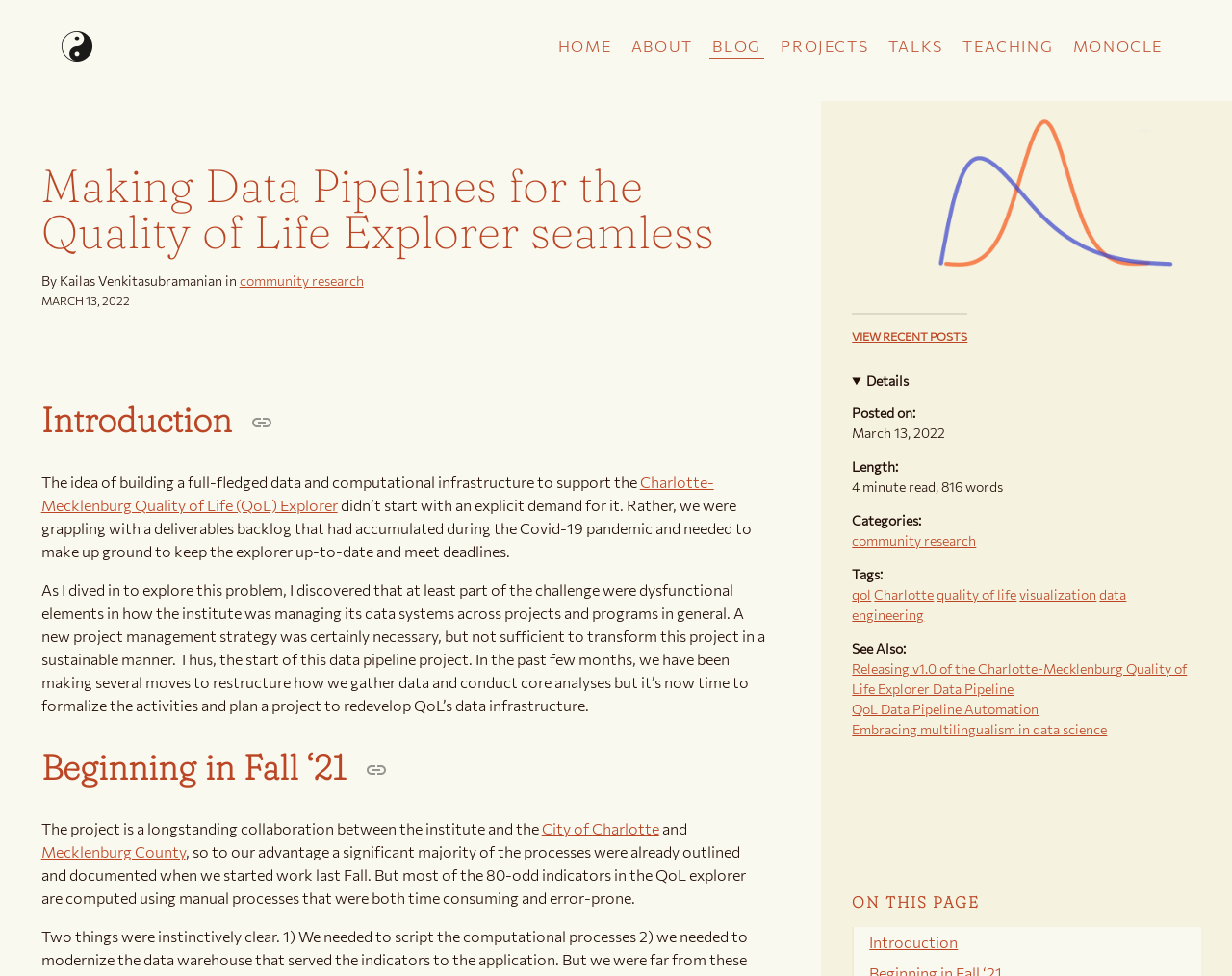How many categories are there in the article?
Use the information from the screenshot to give a comprehensive response to the question.

The article has one category, which is 'community research', mentioned in the DescriptionListDetail under the 'Categories:' term.